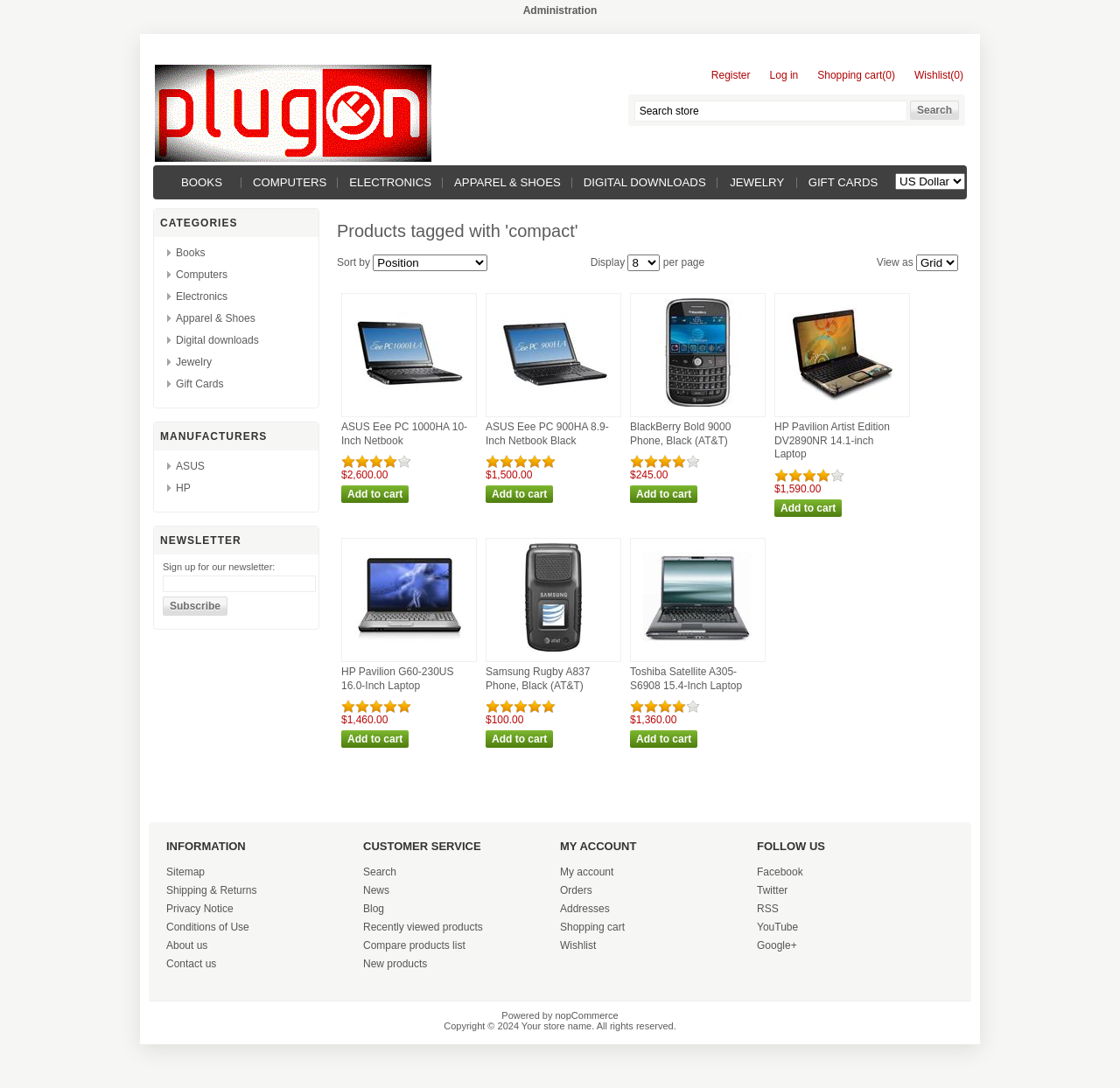Find and specify the bounding box coordinates that correspond to the clickable region for the instruction: "Subscribe to the newsletter".

[0.145, 0.548, 0.203, 0.566]